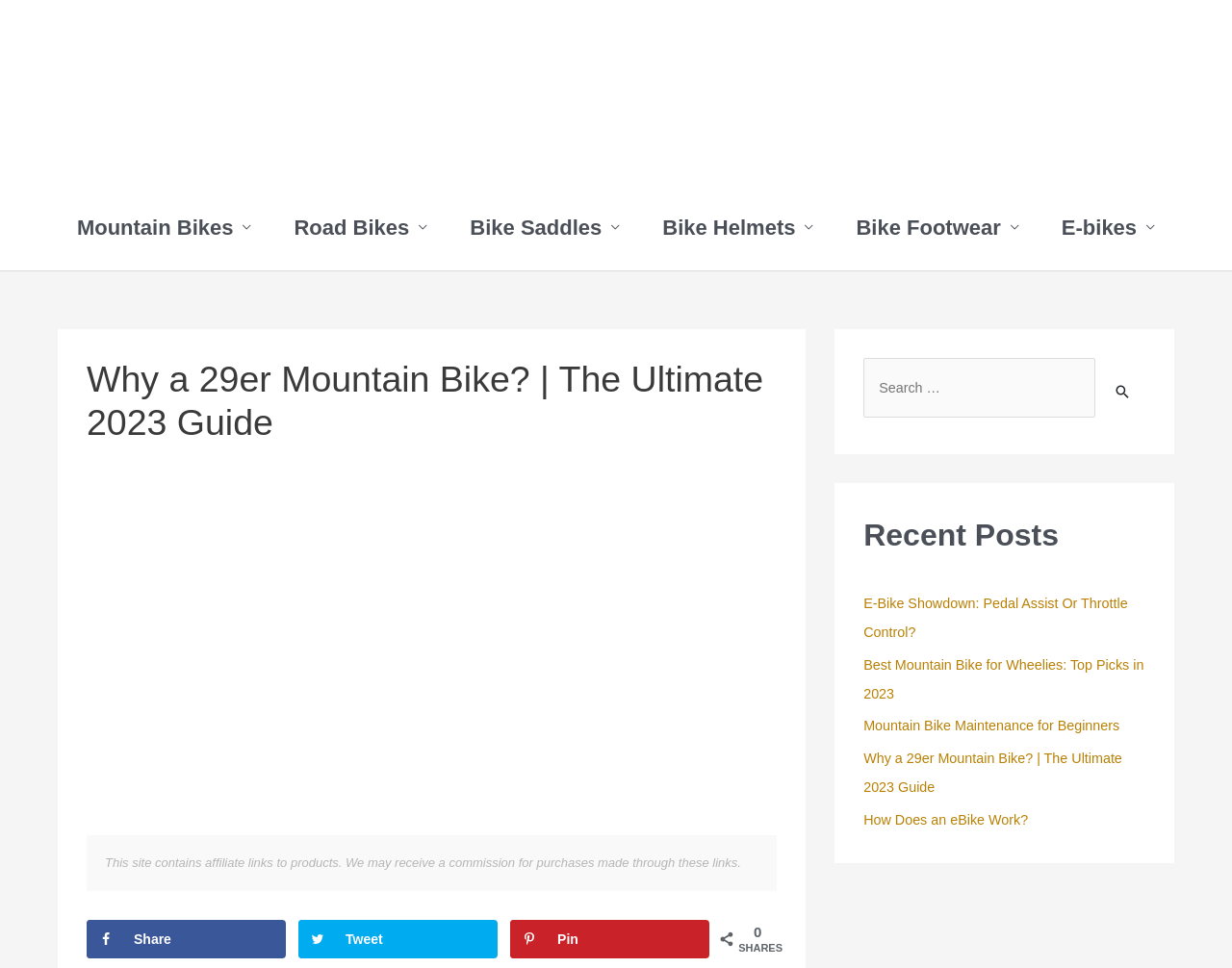Please provide the bounding box coordinates for the element that needs to be clicked to perform the instruction: "Search for something". The coordinates must consist of four float numbers between 0 and 1, formatted as [left, top, right, bottom].

[0.895, 0.296, 0.93, 0.336]